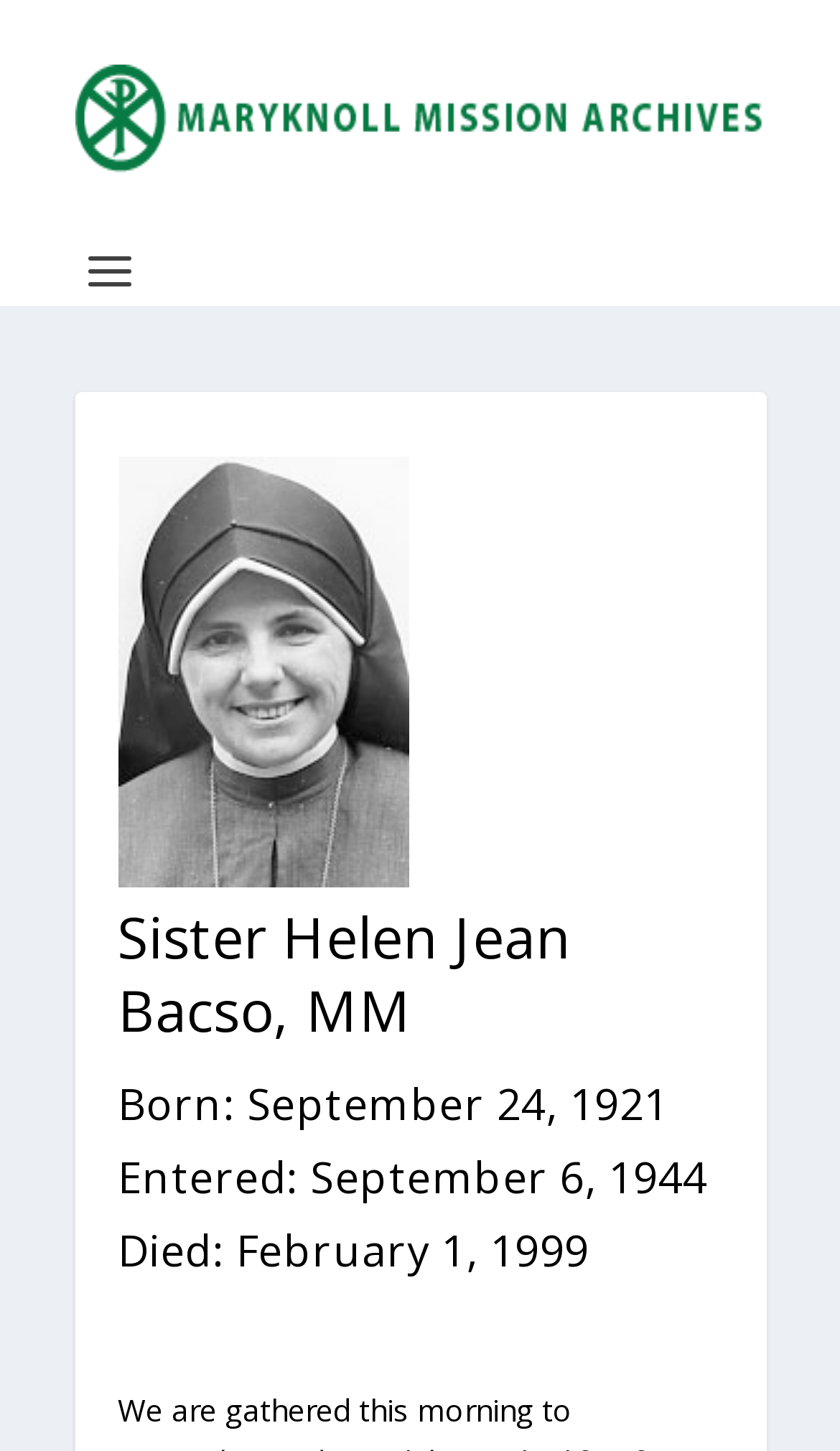Identify the bounding box of the HTML element described here: "alt="Archives"". Provide the coordinates as four float numbers between 0 and 1: [left, top, right, bottom].

[0.088, 0.045, 0.912, 0.119]